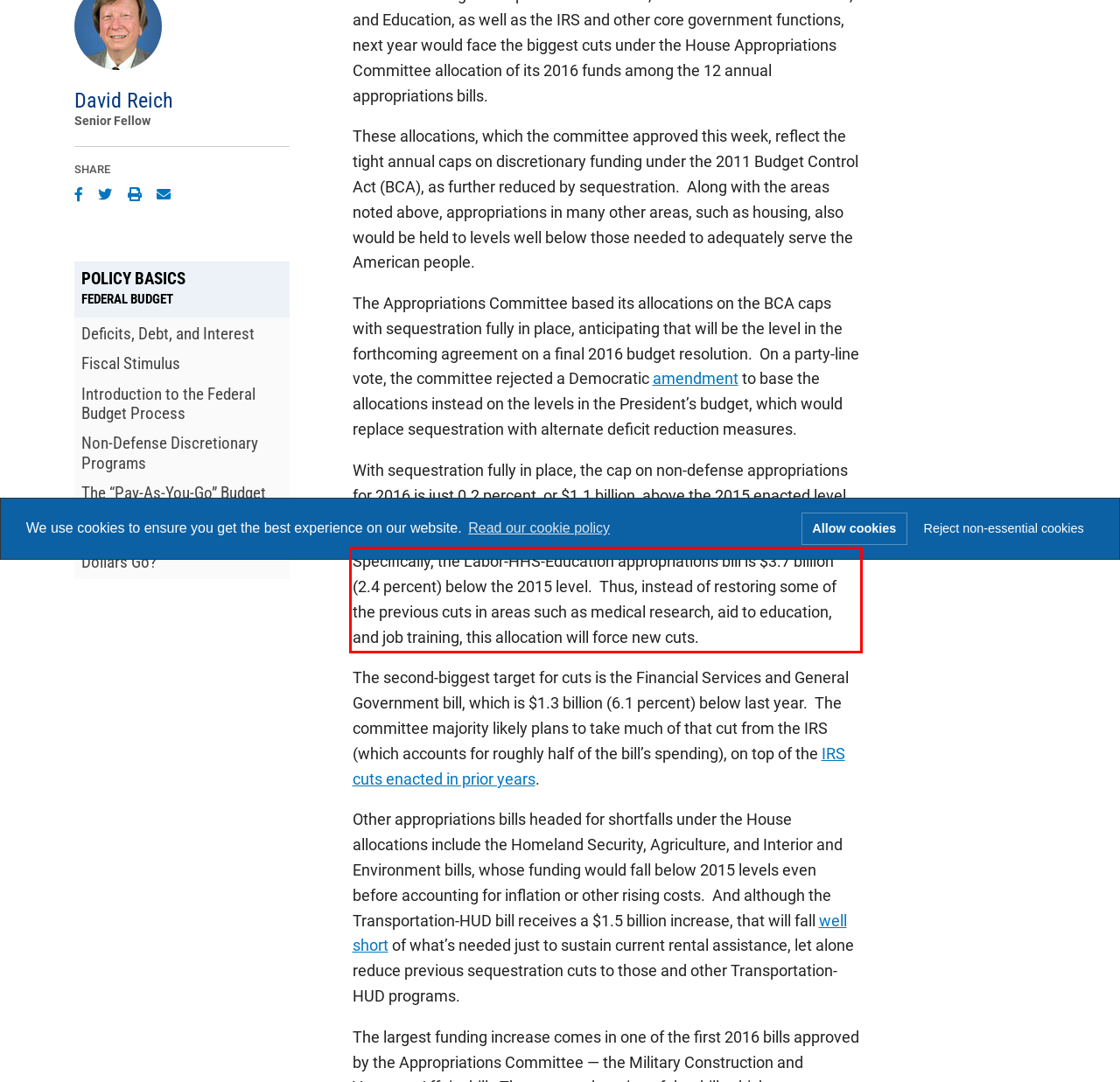Analyze the screenshot of a webpage where a red rectangle is bounding a UI element. Extract and generate the text content within this red bounding box.

Specifically, the Labor-HHS-Education appropriations bill is $3.7 billion (2.4 percent) below the 2015 level. Thus, instead of restoring some of the previous cuts in areas such as medical research, aid to education, and job training, this allocation will force new cuts.